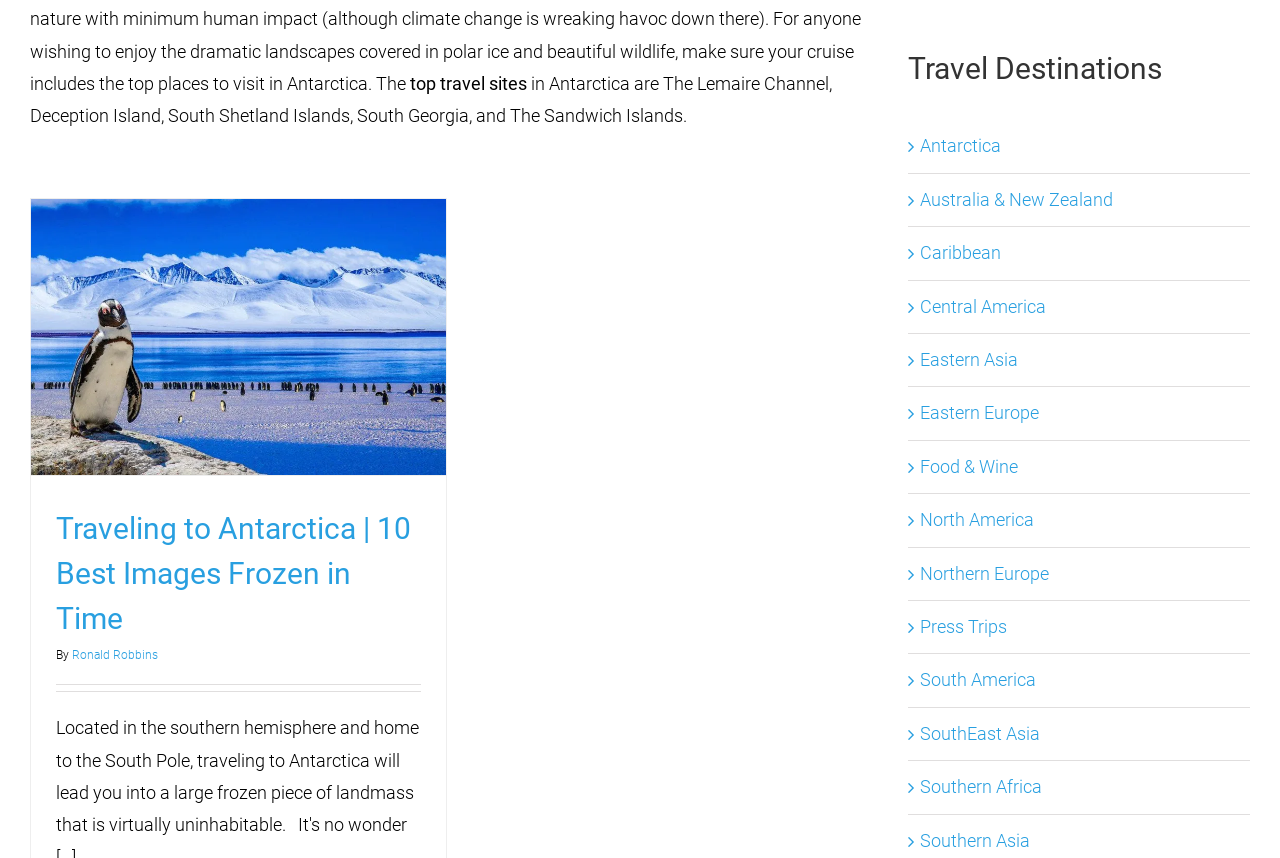What is the title of the article about Antarctica?
Examine the screenshot and reply with a single word or phrase.

Traveling to Antarctica | 10 Best Images Frozen in Time